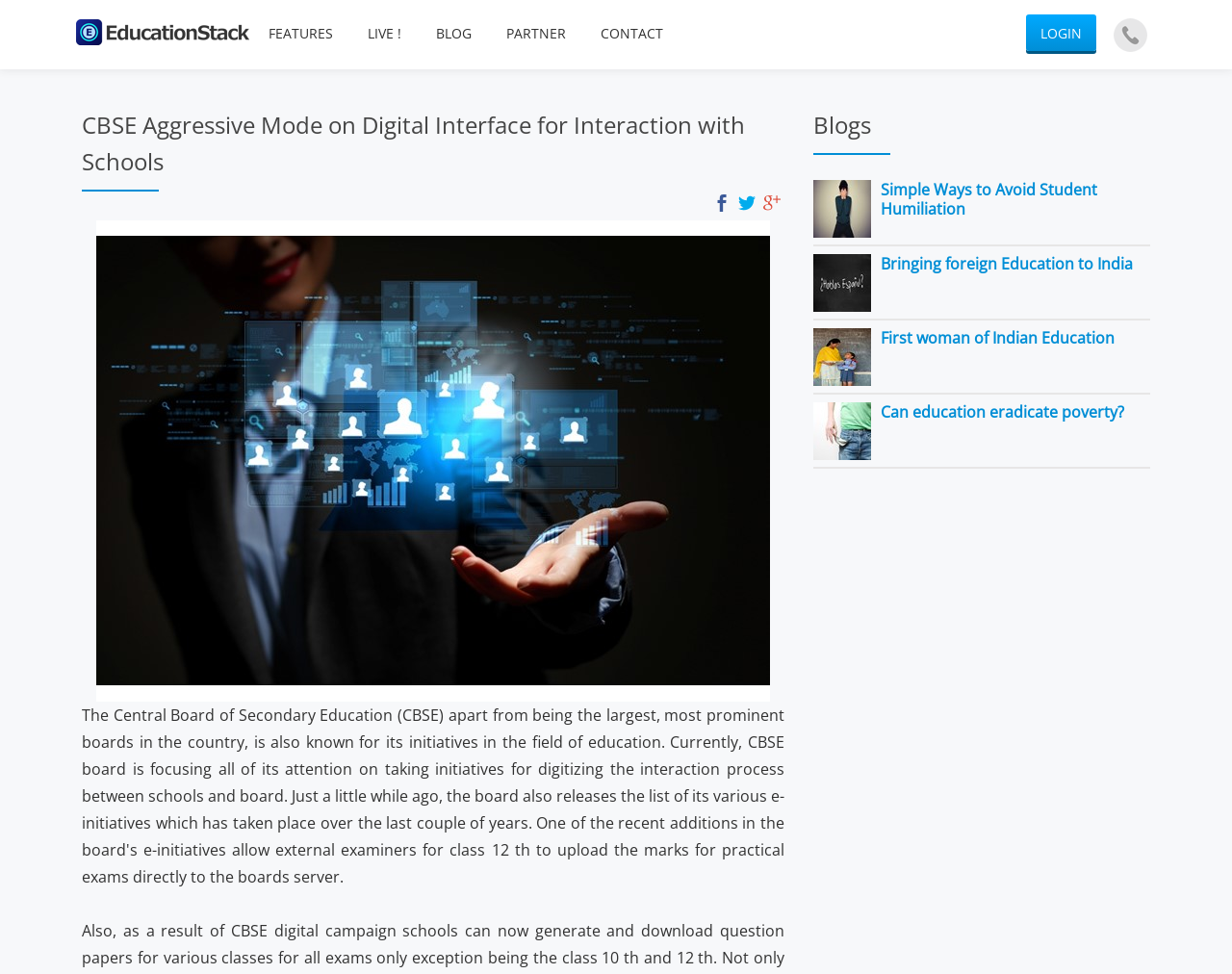Explain the webpage's design and content in an elaborate manner.

The webpage is about the Central Board of Secondary Education (CBSE) and its initiatives in the field of education. At the top left, there is a logo image and a link. Below the logo, there is a navigation menu with links to "FEATURES", "LIVE!", "BLOG", "PARTNER", "CONTACT", and "LOGIN". 

The main heading "CBSE Aggressive Mode on Digital Interface for Interaction with Schools" is located at the top center of the page. Below the heading, there are three social media links with icons. 

On the left side of the page, there is a large image related to a blog post. Above the image, there is a heading "Blogs". Below the image, there are four blog post links with accompanying images. The blog posts are titled "Humiliation Simple Ways to Avoid Student Humiliation", "Foreign education Bringing foreign Education to India", "First woman First woman of Indian Education", and "Poverty Can education eradicate poverty?". Each blog post link is separated by a horizontal line. 

At the top right, there is a small image.